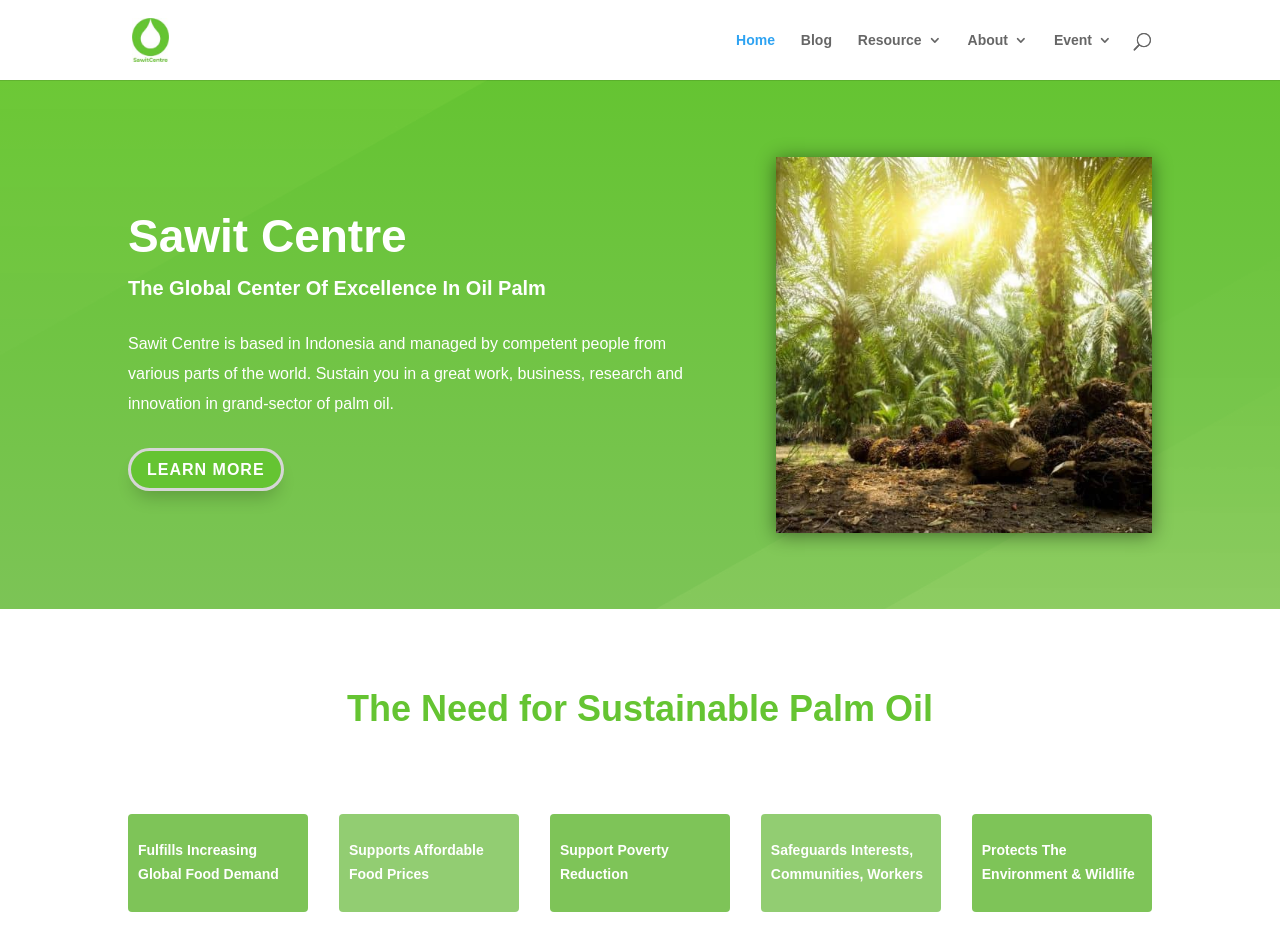Please identify the bounding box coordinates of the area I need to click to accomplish the following instruction: "Go to the next page".

None